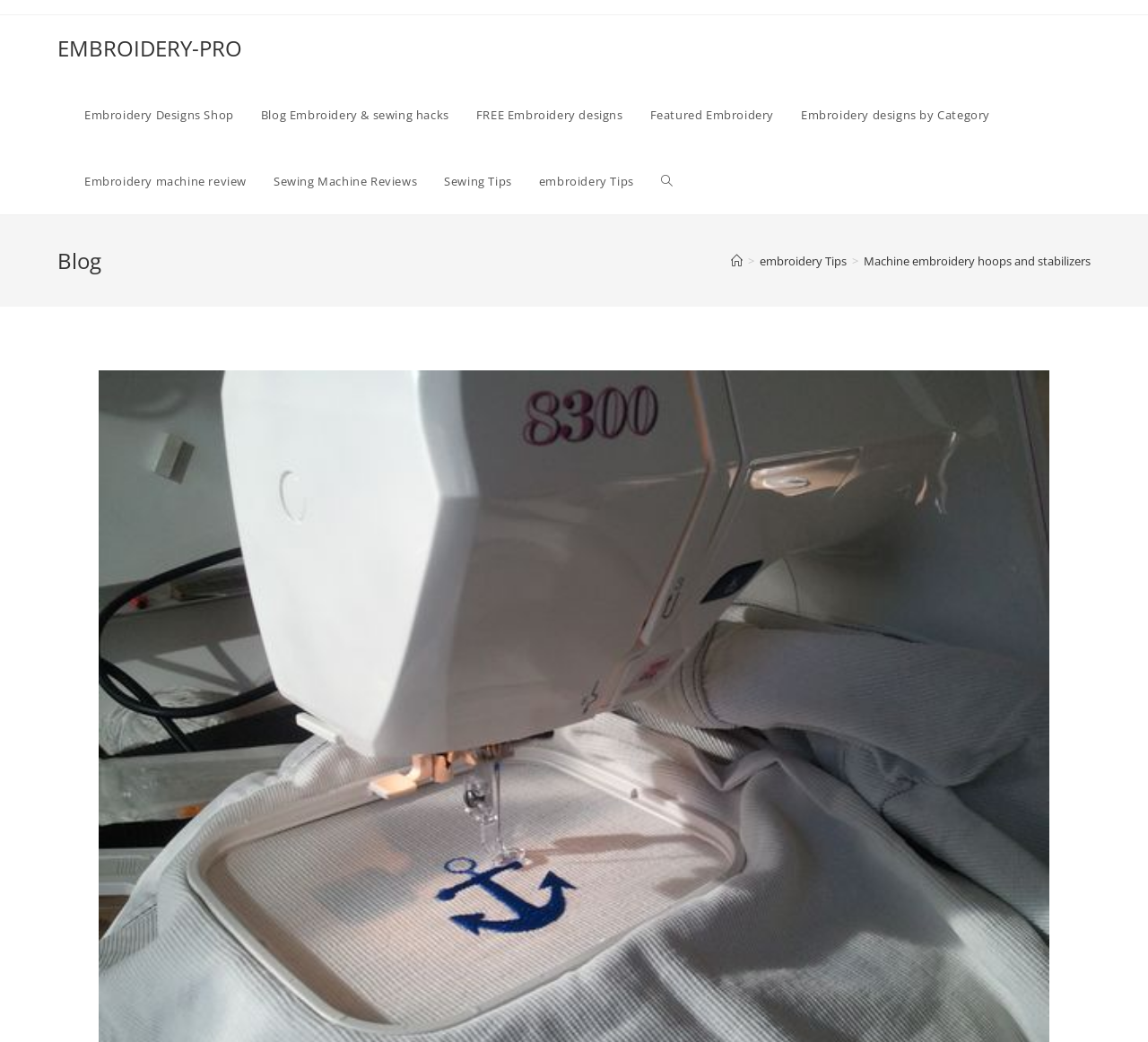Please identify the bounding box coordinates of the area that needs to be clicked to follow this instruction: "search the website".

[0.564, 0.142, 0.598, 0.206]